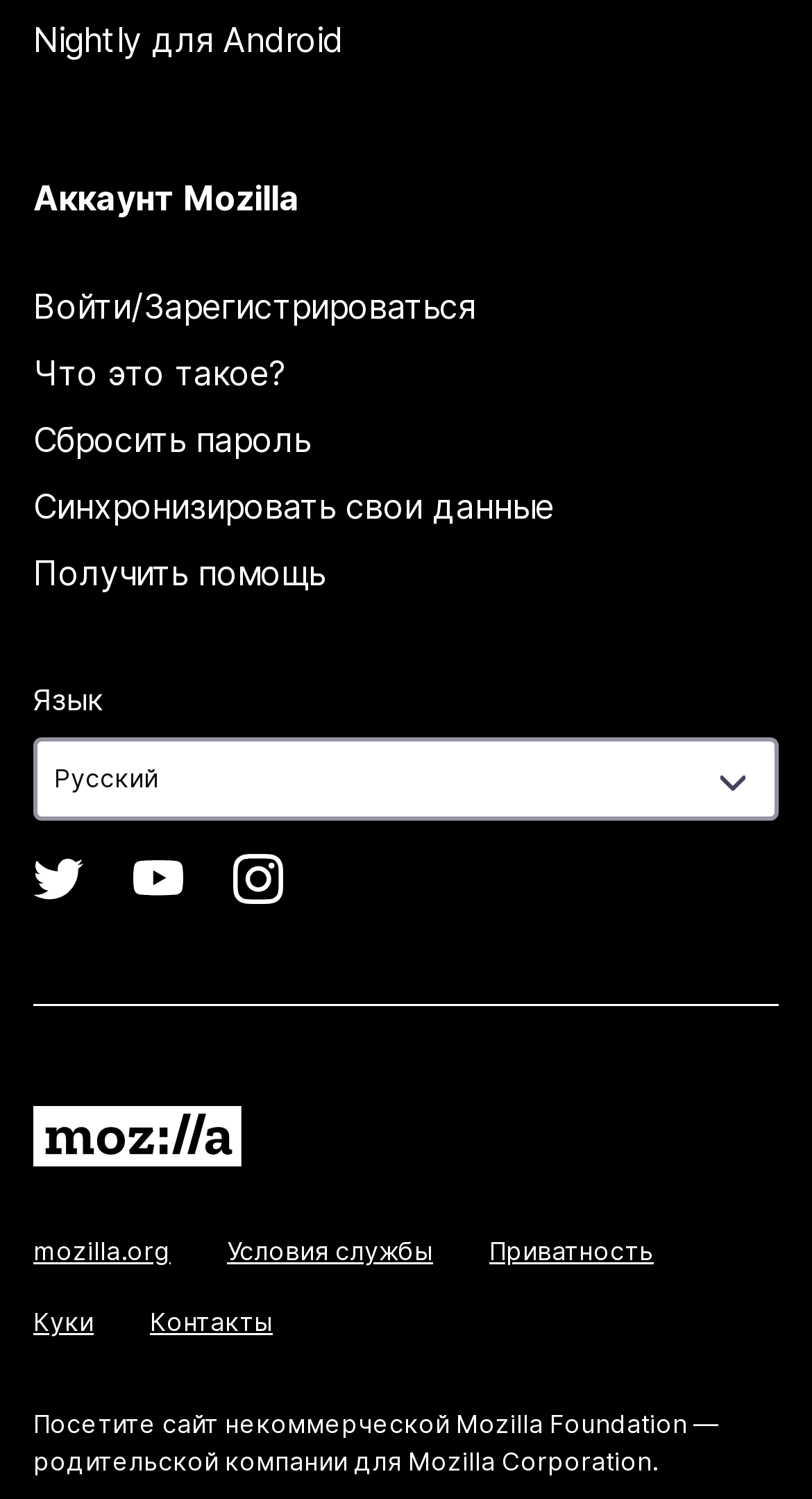How many links are present in the footer section?
Using the visual information from the image, give a one-word or short-phrase answer.

5